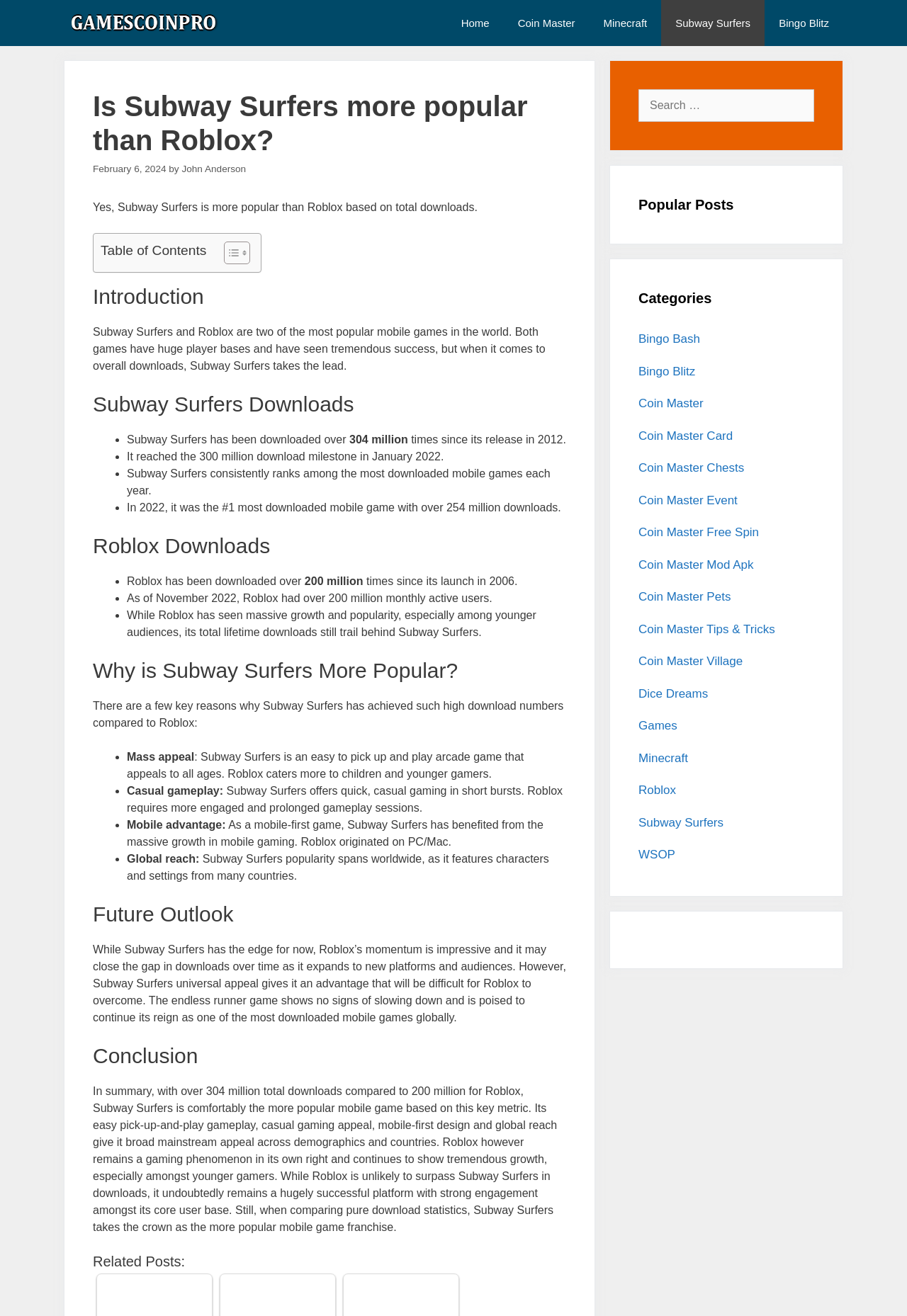Indicate the bounding box coordinates of the element that needs to be clicked to satisfy the following instruction: "Read the 'Introduction' section". The coordinates should be four float numbers between 0 and 1, i.e., [left, top, right, bottom].

[0.102, 0.216, 0.624, 0.235]